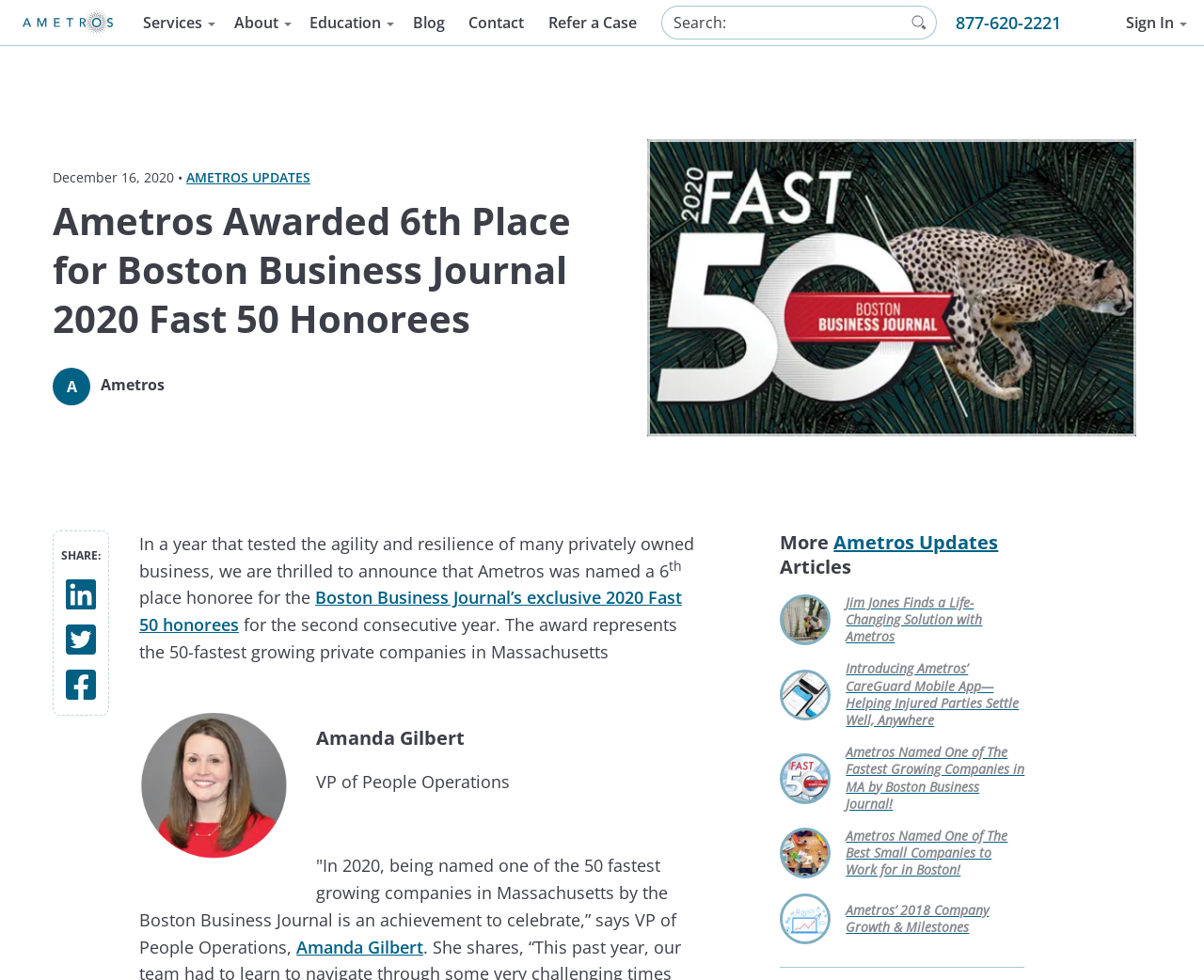What social media platforms are available for sharing?
Using the visual information, answer the question in a single word or phrase.

LinkedIn, Twitter, Facebook